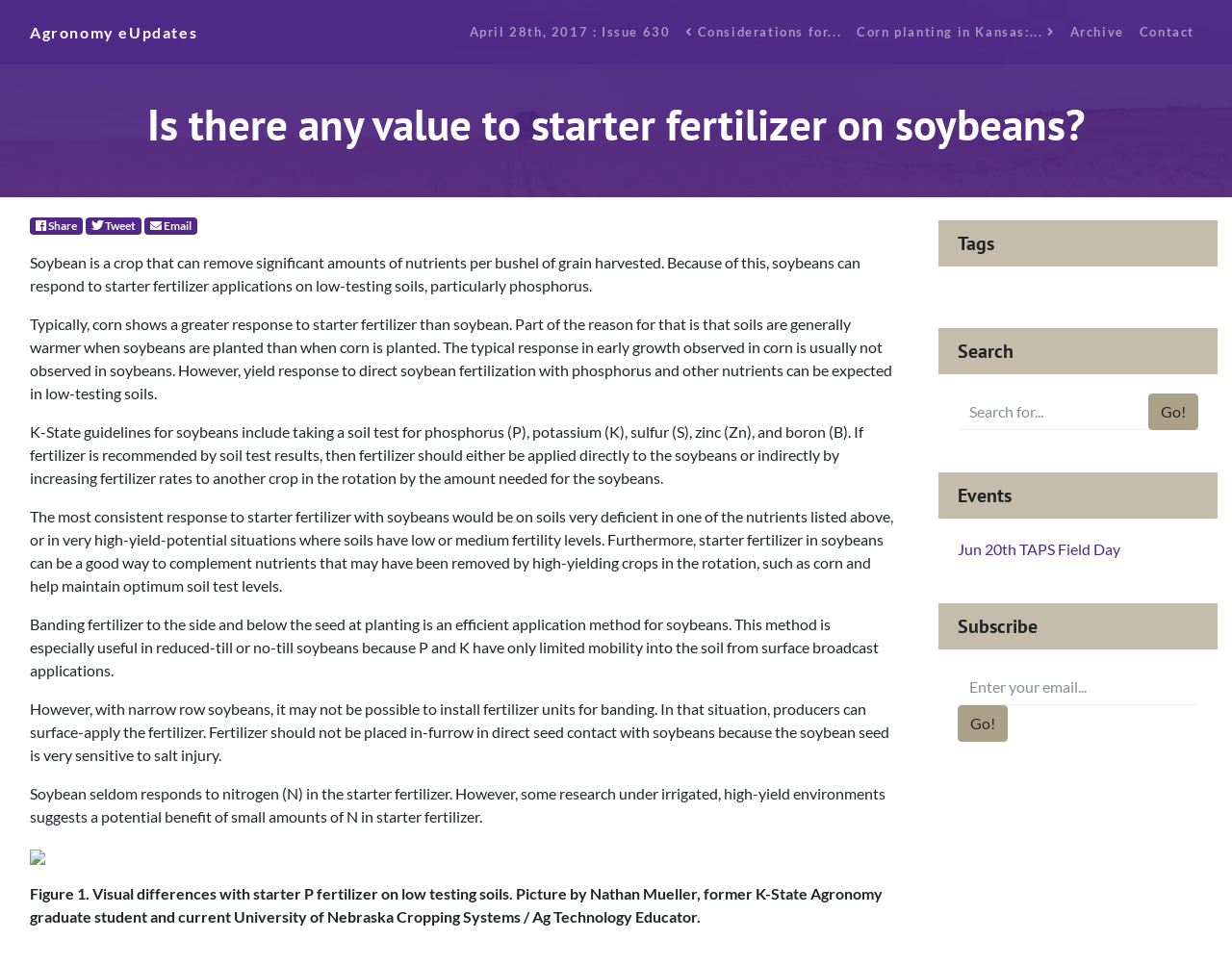Can you specify the bounding box coordinates of the area that needs to be clicked to fulfill the following instruction: "Subscribe with your email"?

[0.777, 0.693, 0.973, 0.731]